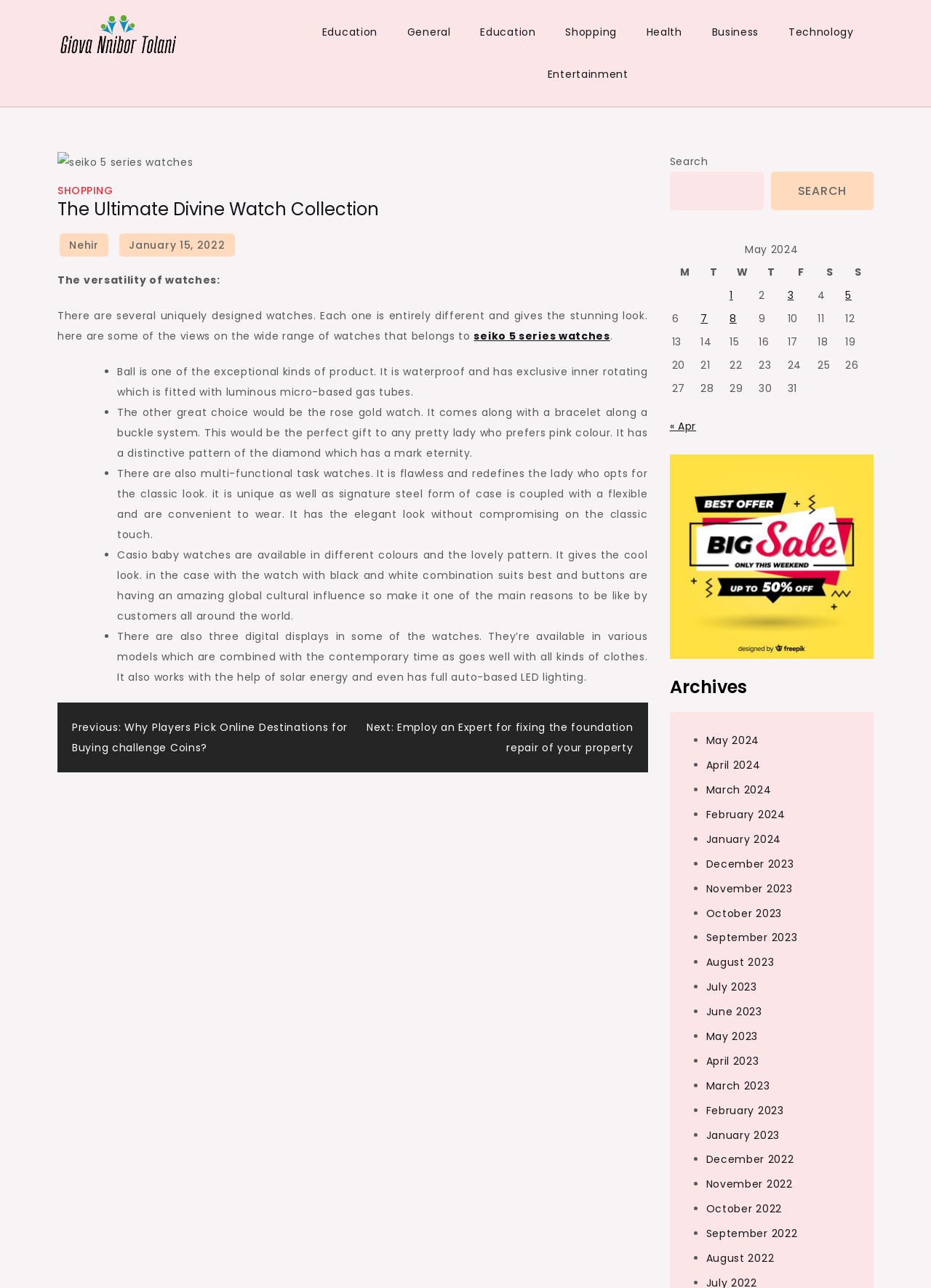Determine the bounding box for the UI element that matches this description: "October 2023".

[0.758, 0.703, 0.84, 0.715]